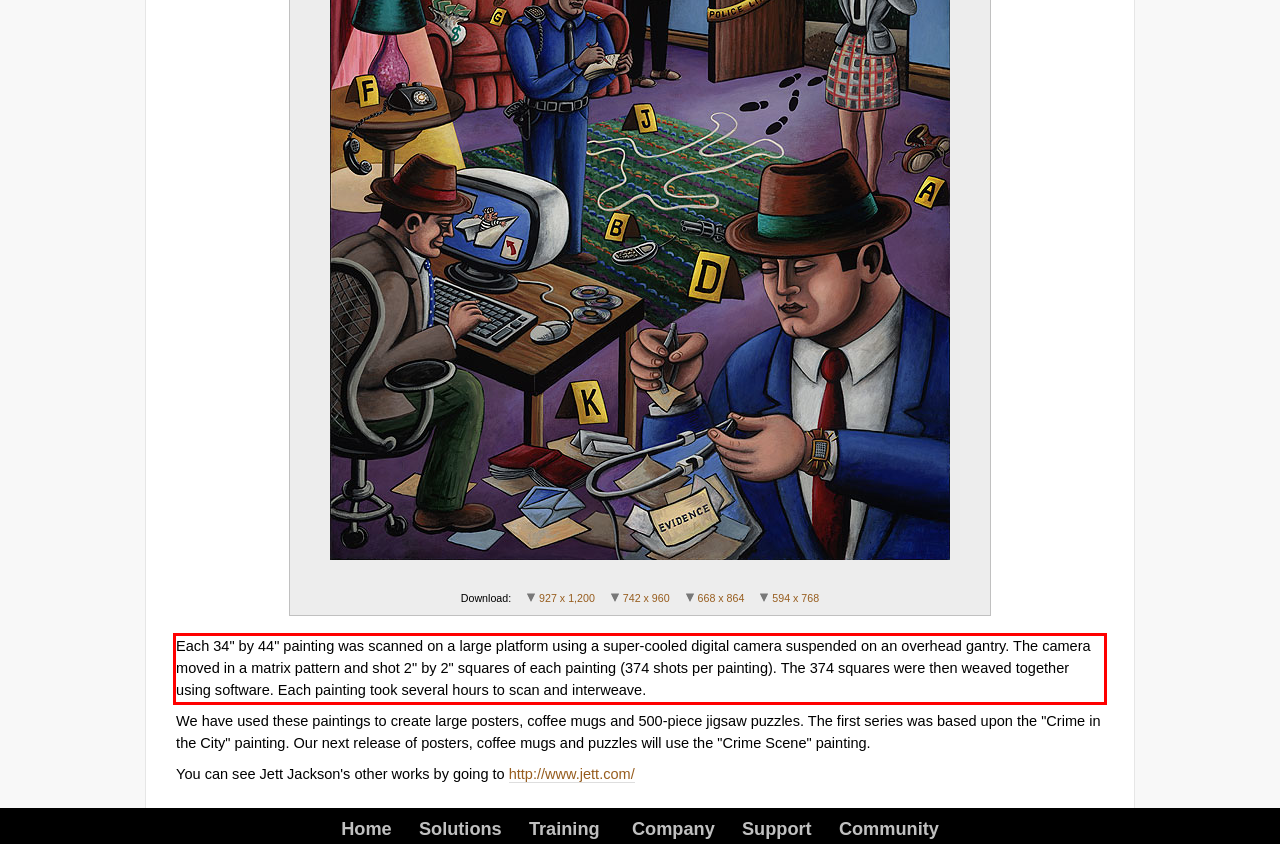There is a screenshot of a webpage with a red bounding box around a UI element. Please use OCR to extract the text within the red bounding box.

Each 34" by 44" painting was scanned on a large platform using a super-cooled digital camera suspended on an overhead gantry. The camera moved in a matrix pattern and shot 2" by 2" squares of each painting (374 shots per painting). The 374 squares were then weaved together using software. Each painting took several hours to scan and interweave.